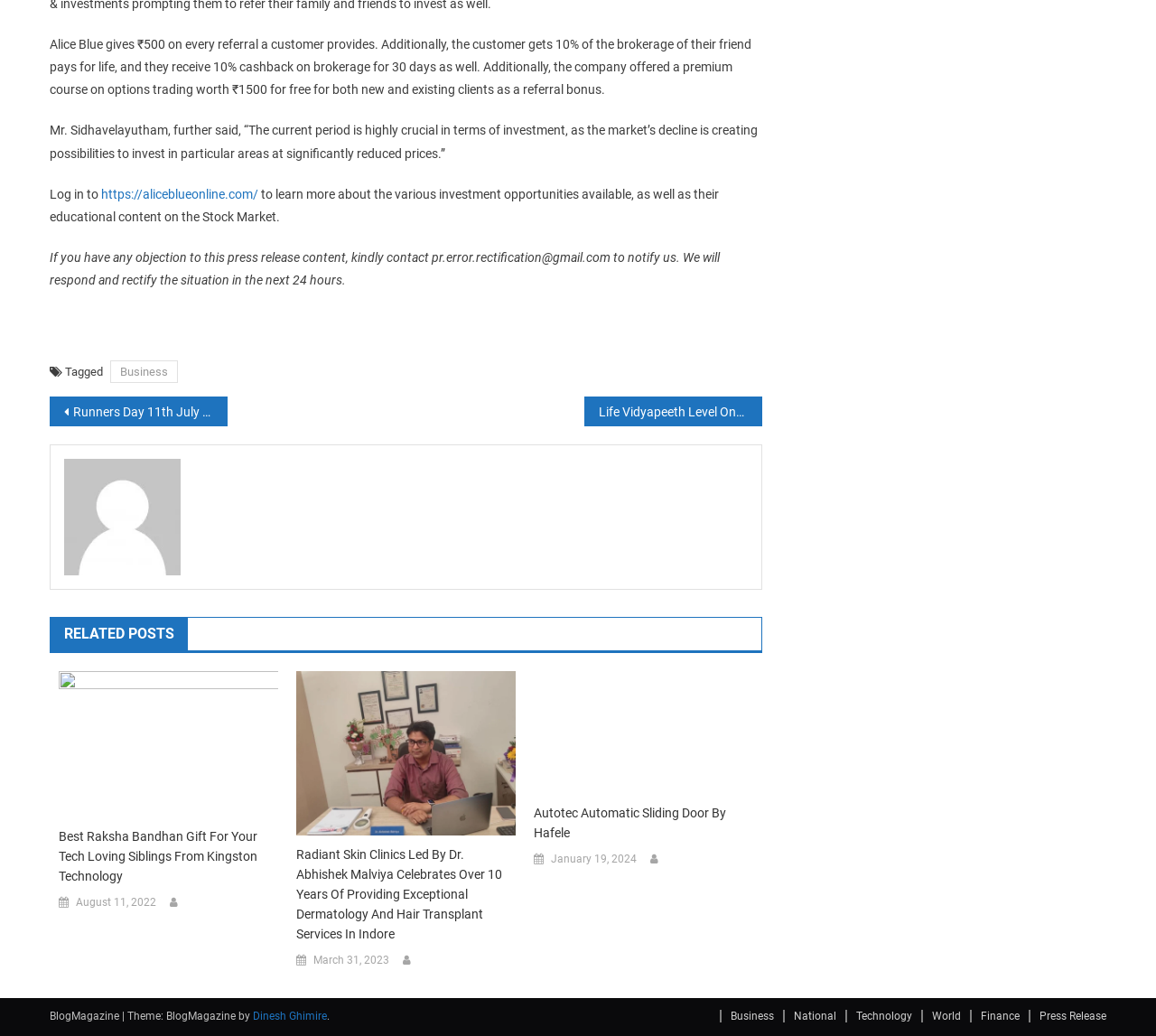Give a concise answer using only one word or phrase for this question:
What is the purpose of contacting pr.error.rectification@gmail.com?

To notify and rectify objections